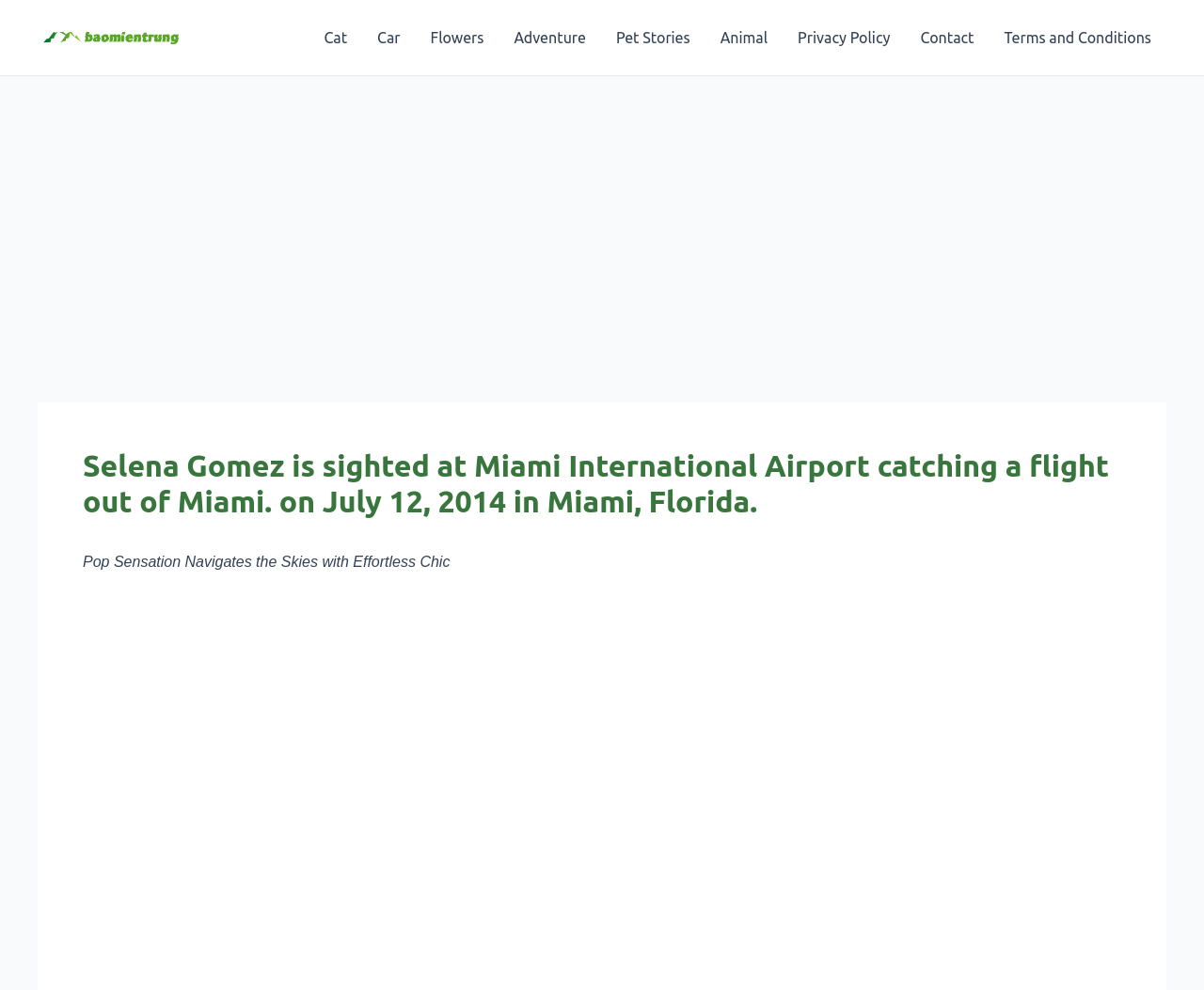Please determine the bounding box of the UI element that matches this description: Flowers. The coordinates should be given as (top-left x, top-left y, bottom-right x, bottom-right y), with all values between 0 and 1.

[0.345, 0.0, 0.414, 0.076]